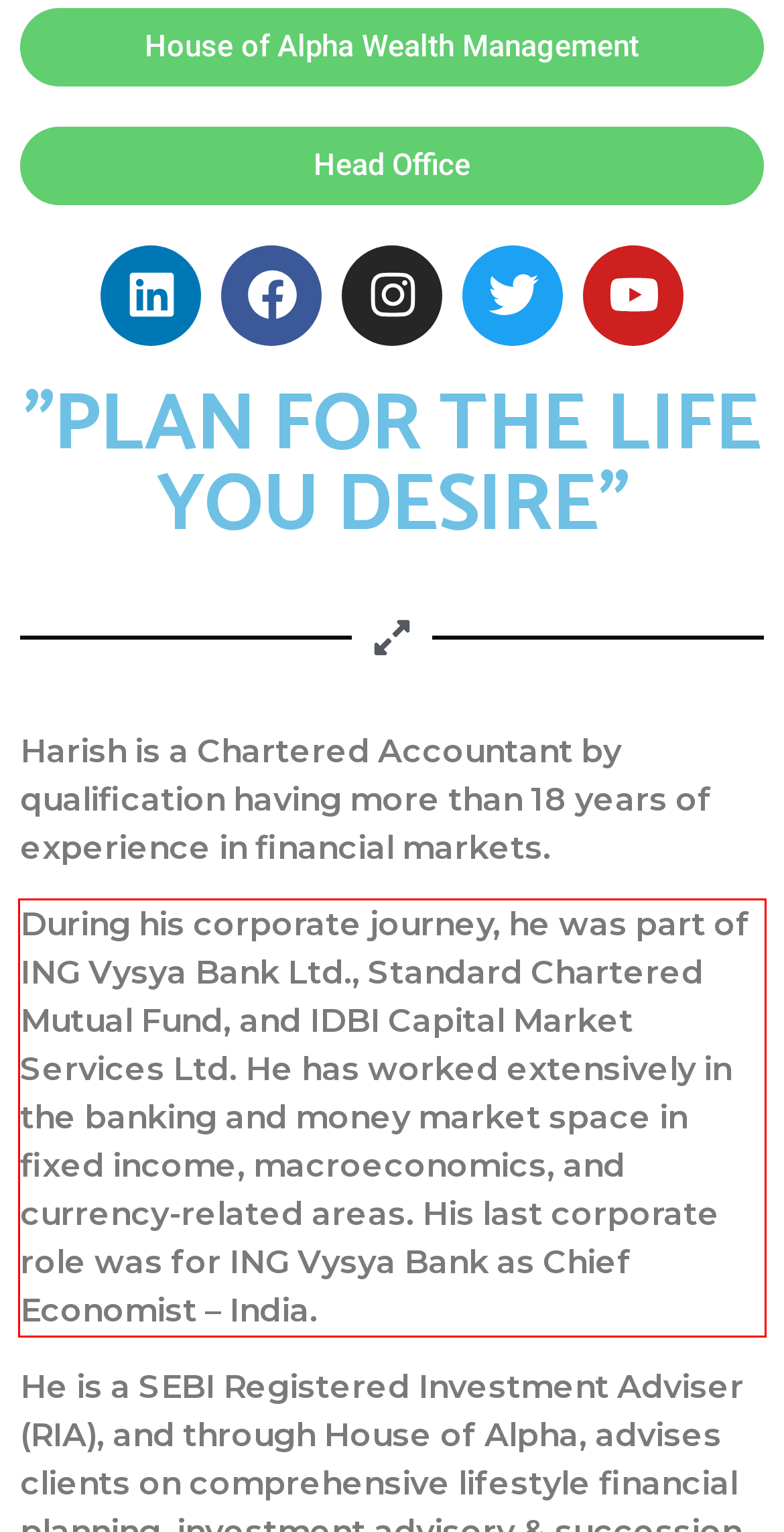Analyze the screenshot of the webpage that features a red bounding box and recognize the text content enclosed within this red bounding box.

During his corporate journey, he was part of ING Vysya Bank Ltd., Standard Chartered Mutual Fund, and IDBI Capital Market Services Ltd. He has worked extensively in the banking and money market space in fixed income, macroeconomics, and currency-related areas. His last corporate role was for ING Vysya Bank as Chief Economist – India.